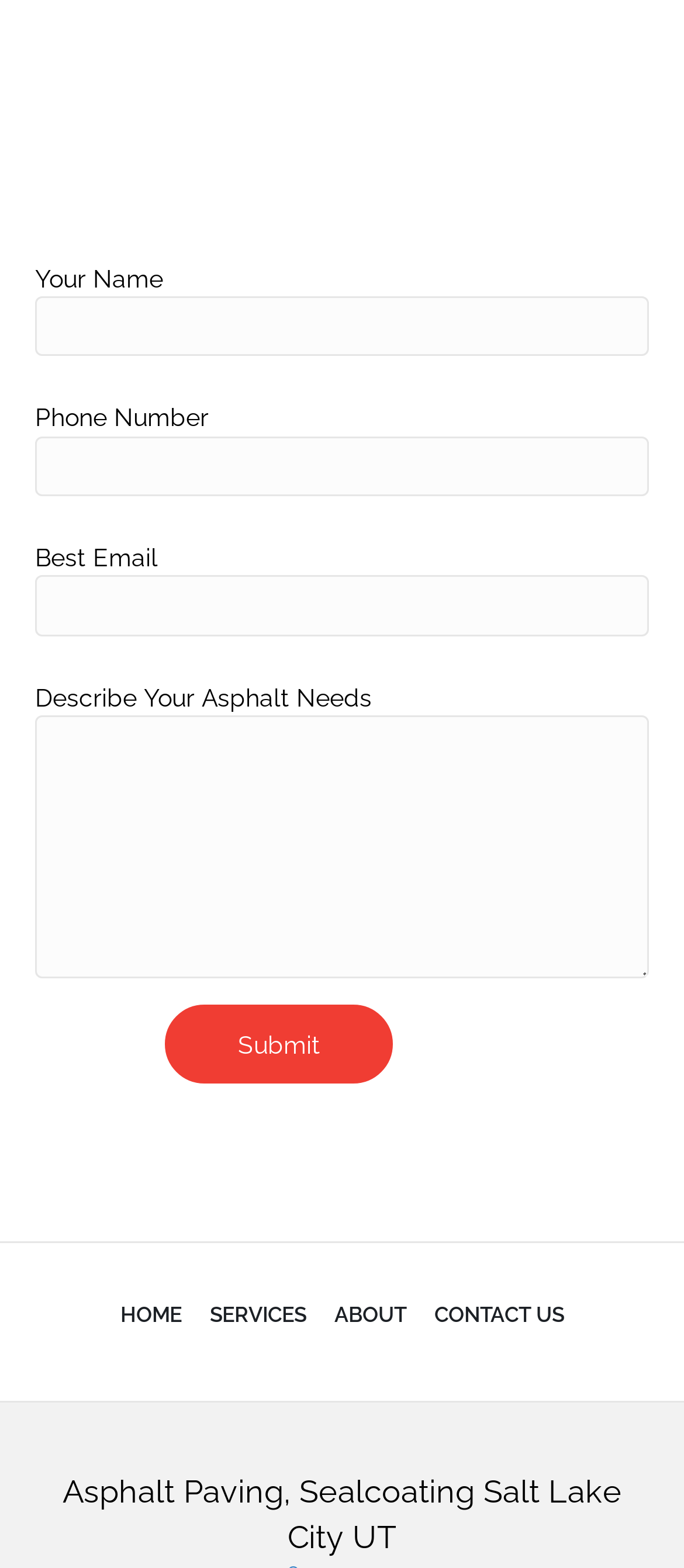Please identify the bounding box coordinates for the region that you need to click to follow this instruction: "Learn more about Randolph Snider".

None